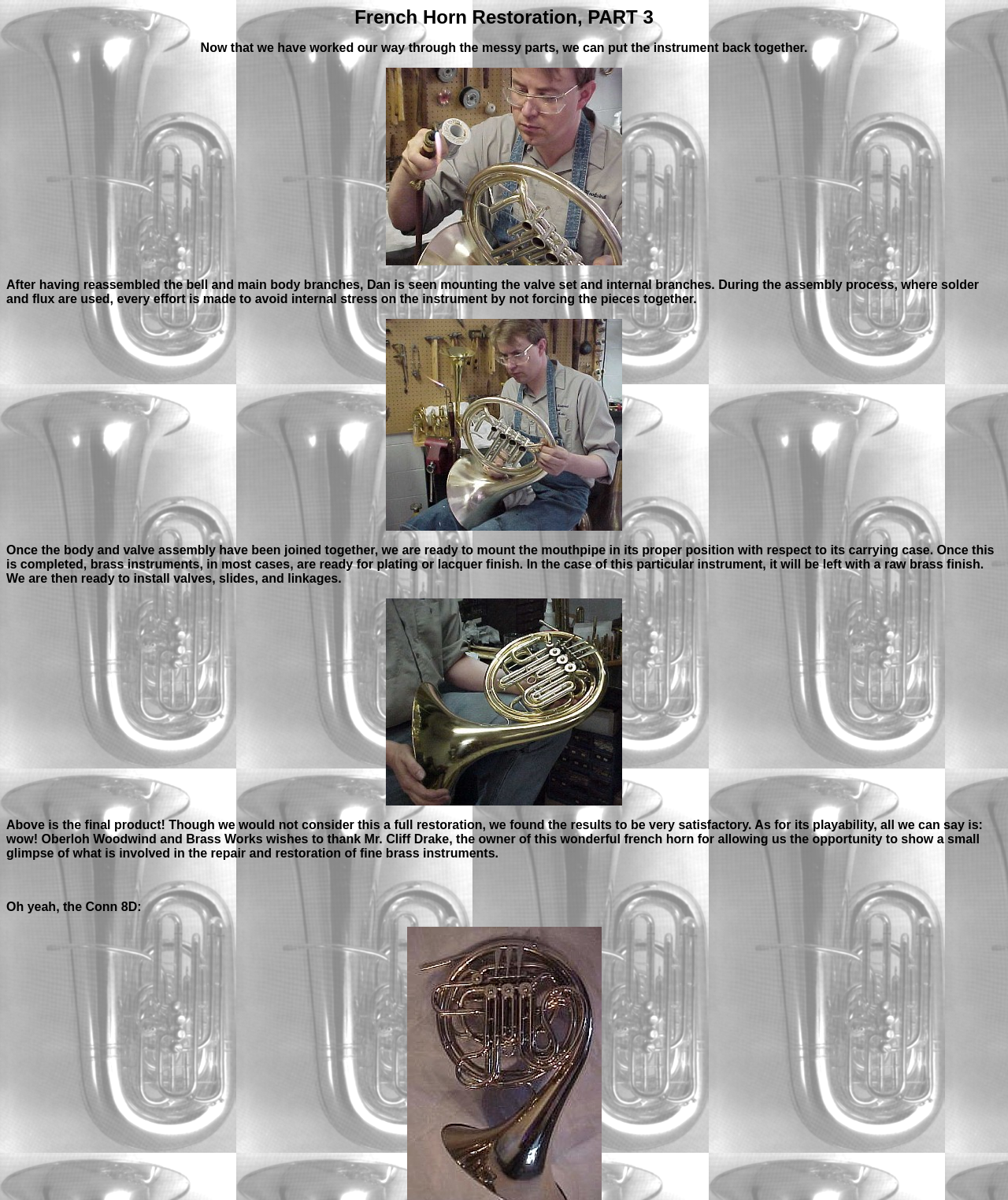What is being restored in this webpage?
Look at the image and answer with only one word or phrase.

French horn